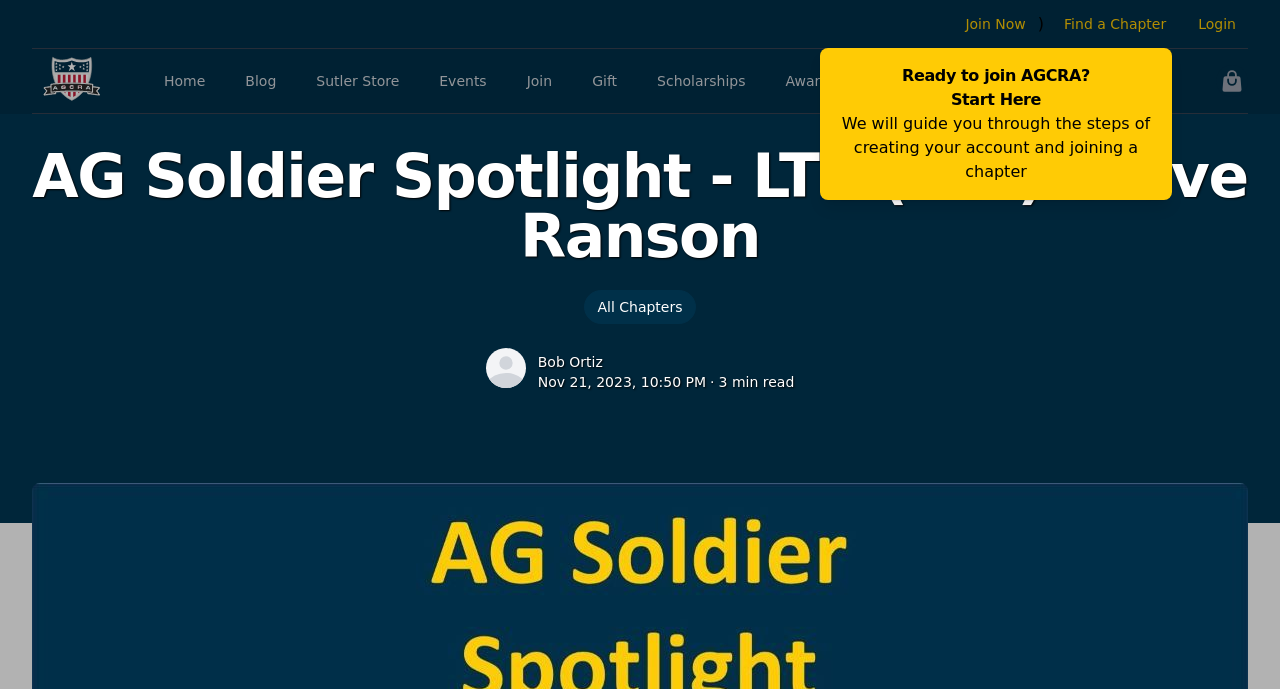Give a full account of the webpage's elements and their arrangement.

The webpage appears to be the homepage of AGCRA, a organization that guides users through the process of creating an account and joining a chapter. 

At the top center of the page, there is a heading that reads "Ready to join AGCRA?" followed by a "Start Here" button. Below this, there is a brief description of the organization's purpose. 

On the top right corner, there are three links: "Join Now", "Find a Chapter", and "Login". 

On the top left corner, there is a logo image, and a navigation menu with links to "Home", "Blog", "Sutler Store", "Events", "Join", "Gift", "Scholarships", "Awards", and "HOF-DMOC". 

On the top right edge, there is a "Cart" link. 

Below the navigation menu, there is a section titled "AG Soldier Spotlight" with a heading that reads "LTC (Ret) Steve Ranson". This section features an image of Bob Ortiz, a timestamp of "Nov 21, 2023, 10:50 PM", and a "min read" label. There is also a link to "All Chapters" below the image.